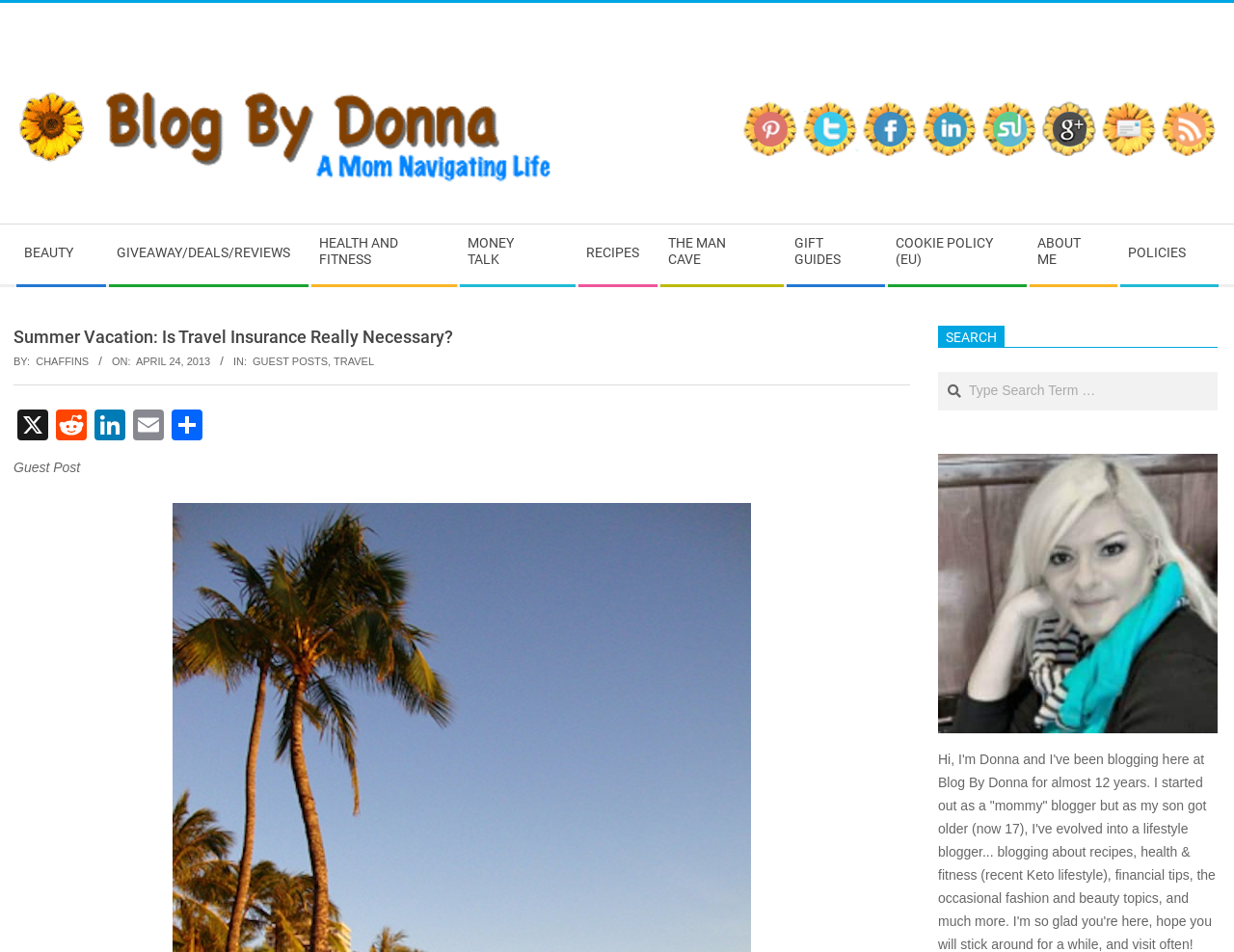What is the name of the blog?
Your answer should be a single word or phrase derived from the screenshot.

Blog By Donna